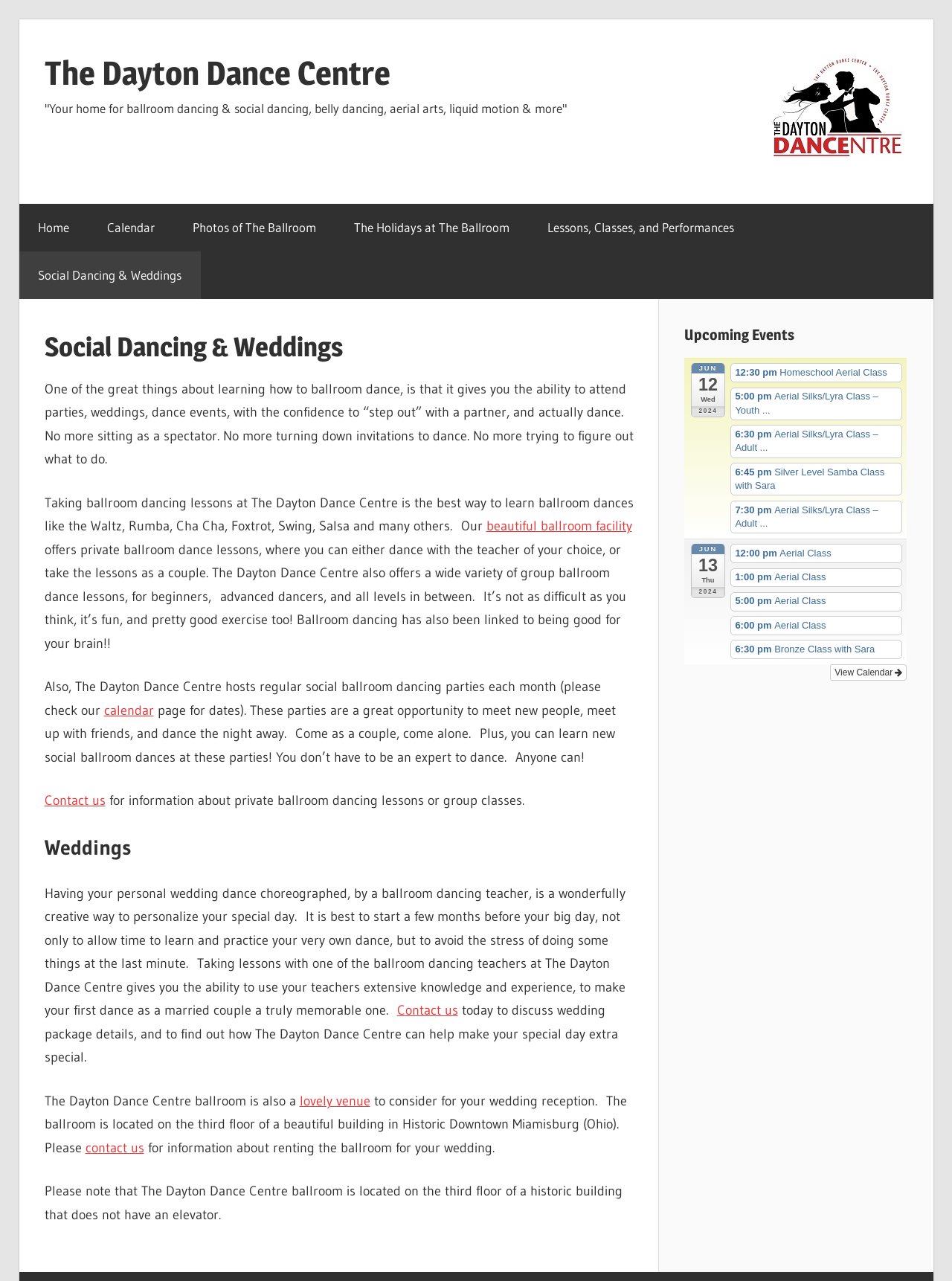Identify the bounding box coordinates for the region to click in order to carry out this instruction: "Check 'Upcoming Events'". Provide the coordinates using four float numbers between 0 and 1, formatted as [left, top, right, bottom].

[0.719, 0.253, 0.953, 0.269]